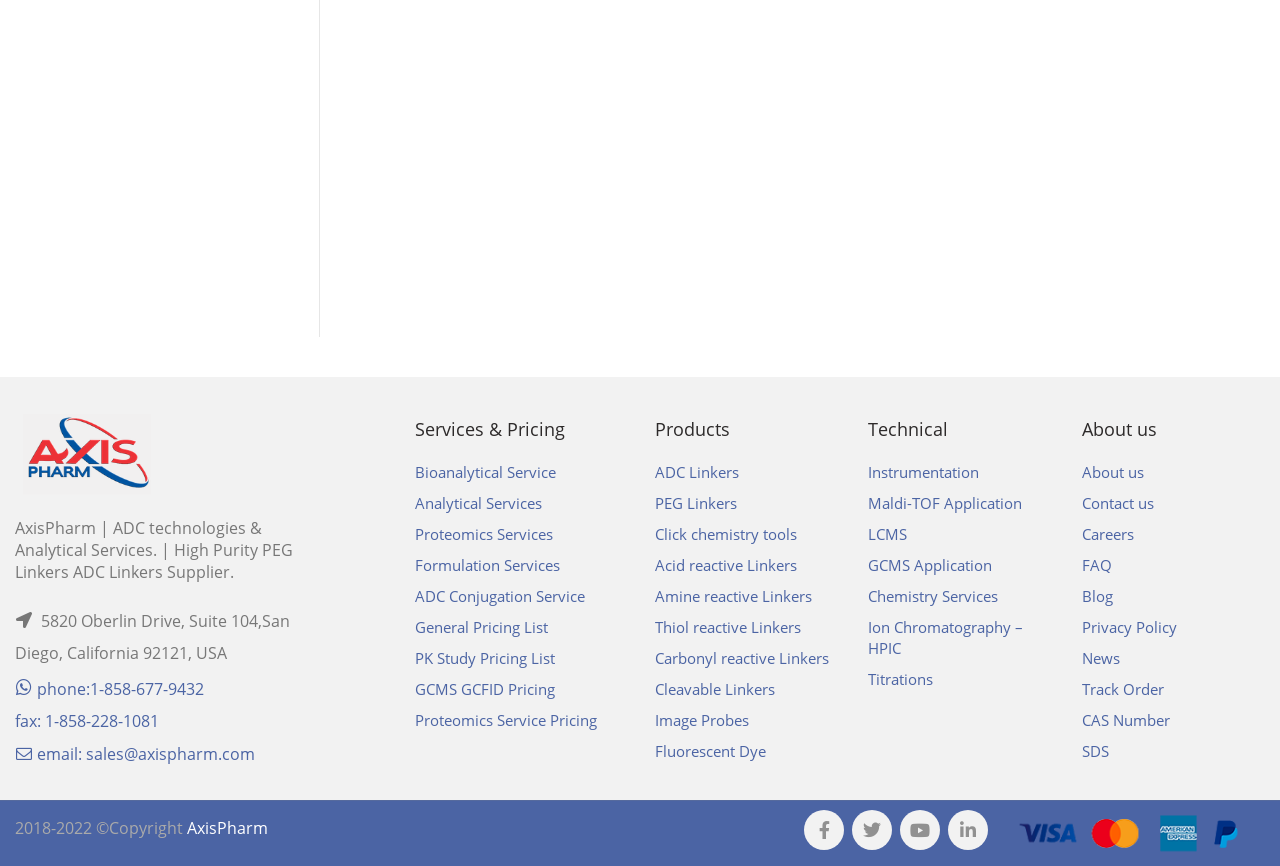Please predict the bounding box coordinates of the element's region where a click is necessary to complete the following instruction: "Get the pricing of 'AP12190'". The coordinates should be represented by four float numbers between 0 and 1, i.e., [left, top, right, bottom].

[0.919, 0.487, 0.968, 0.509]